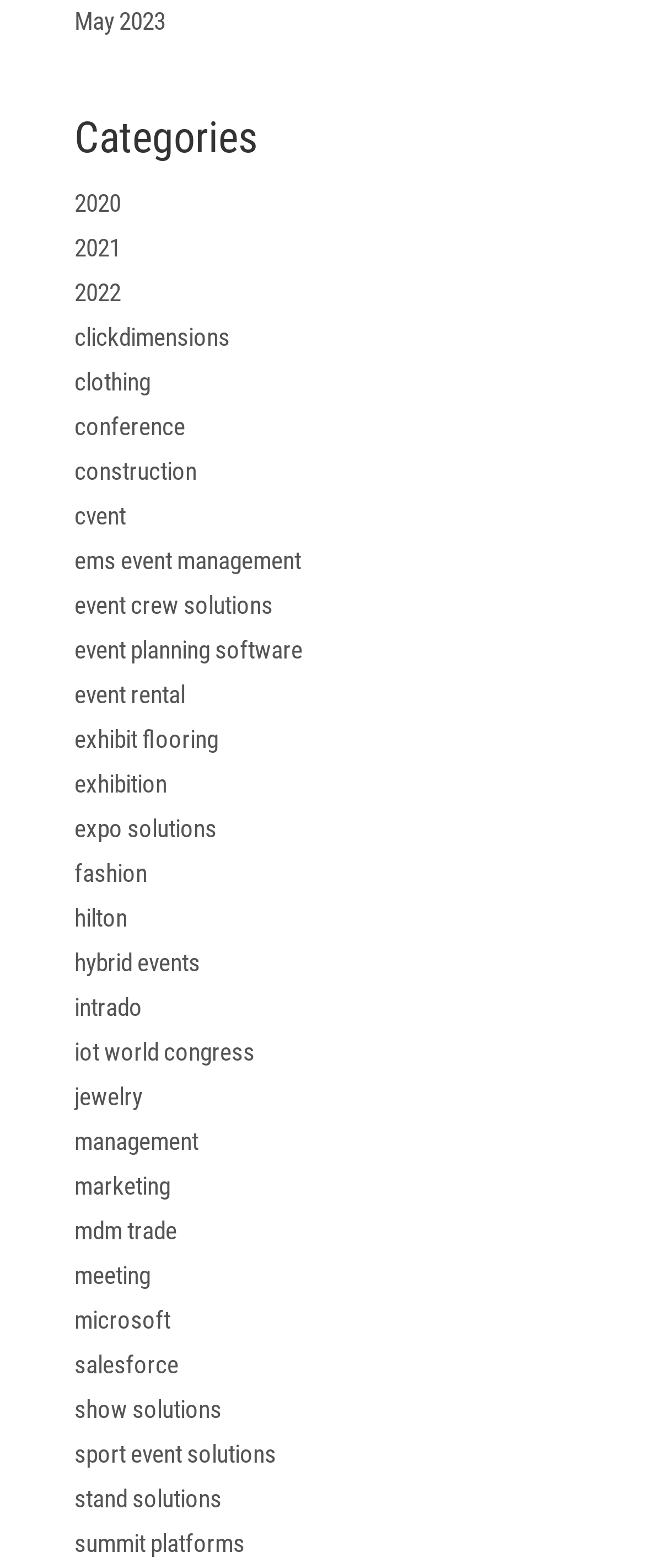Identify the bounding box for the UI element that is described as follows: "mdm trade".

[0.115, 0.775, 0.274, 0.794]